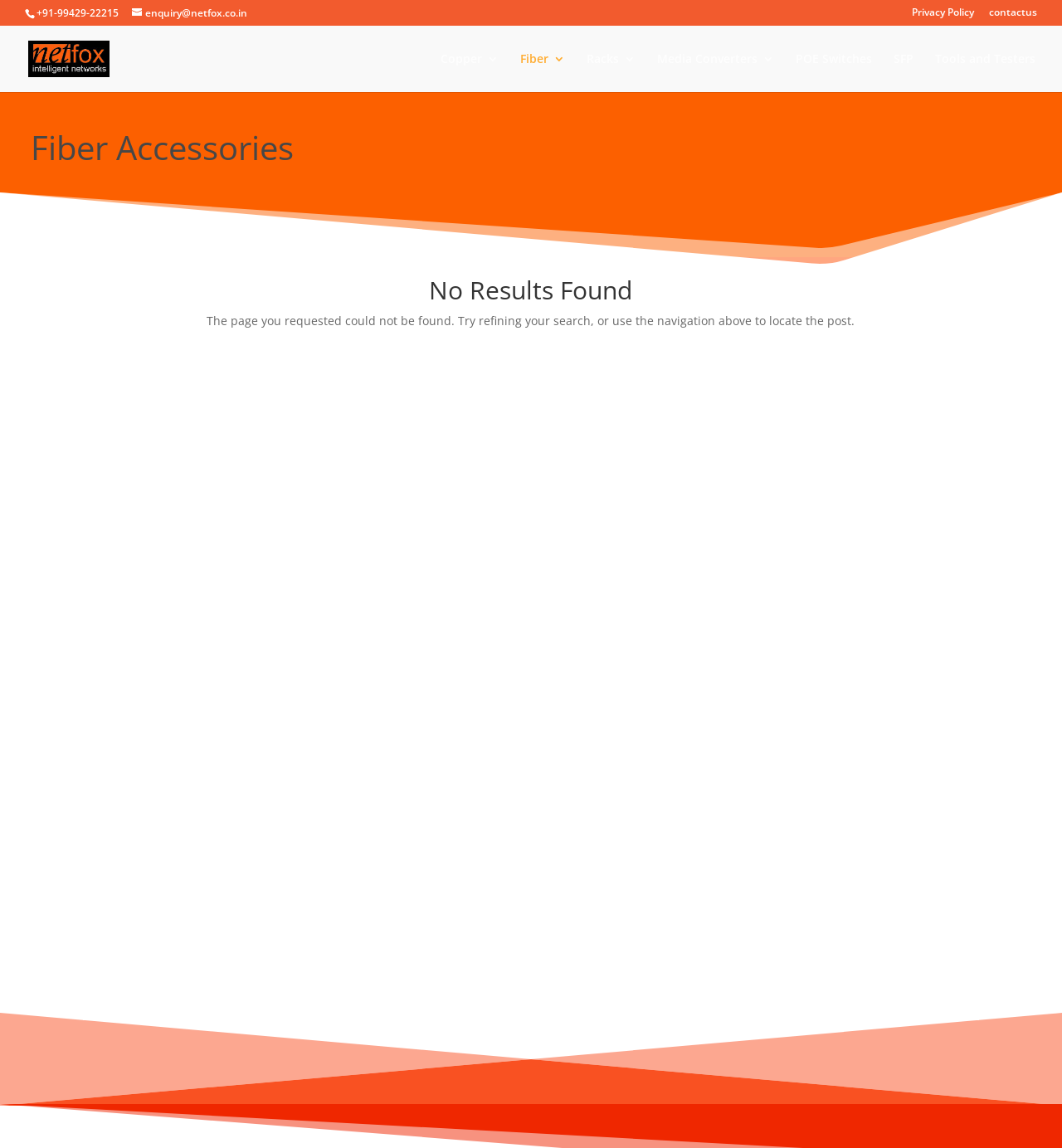Find the bounding box coordinates for the area you need to click to carry out the instruction: "check the media converters". The coordinates should be four float numbers between 0 and 1, indicated as [left, top, right, bottom].

[0.619, 0.046, 0.729, 0.08]